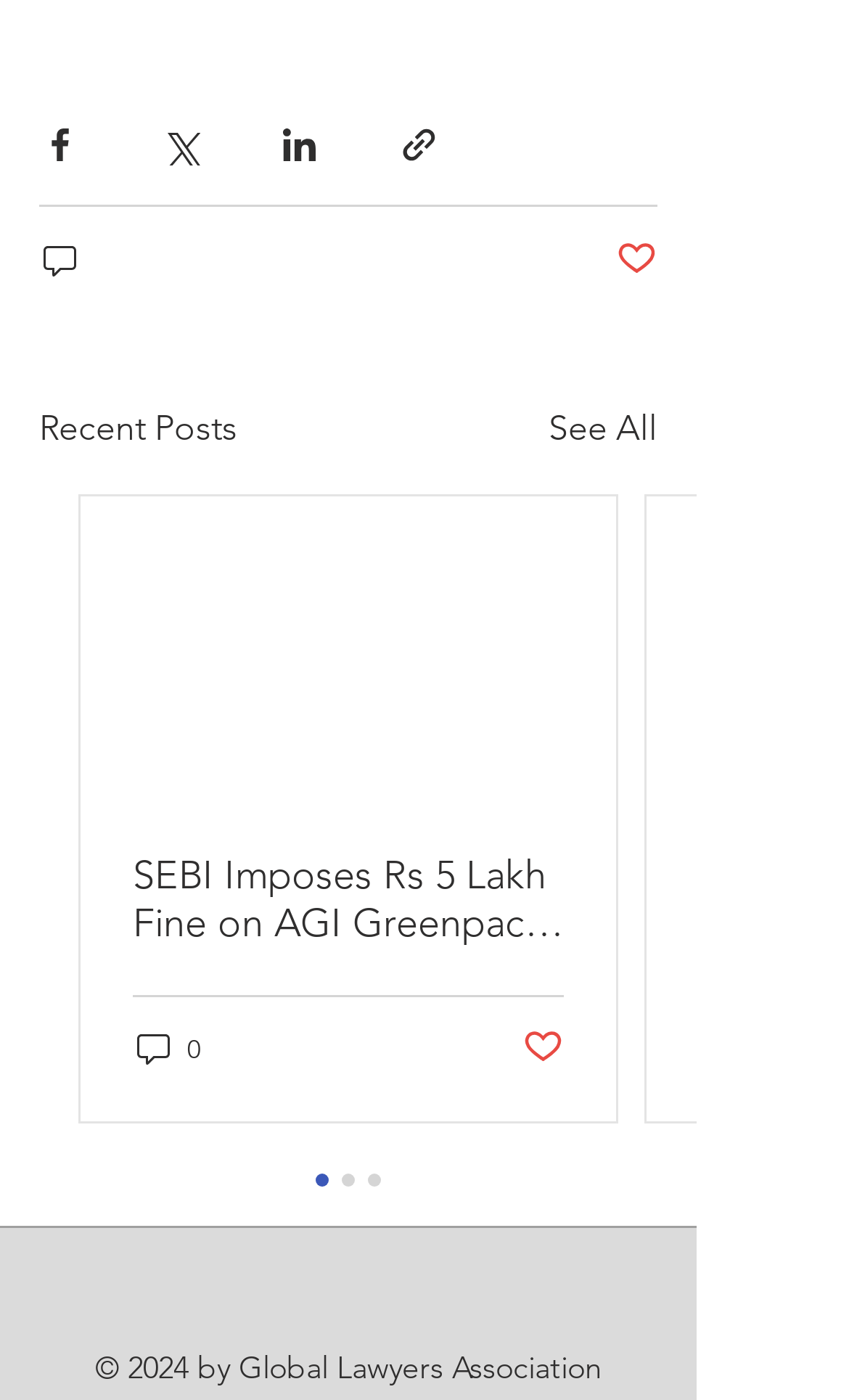Provide a one-word or brief phrase answer to the question:
What is the title of the first post?

SEBI Imposes Rs 5 Lakh Fine